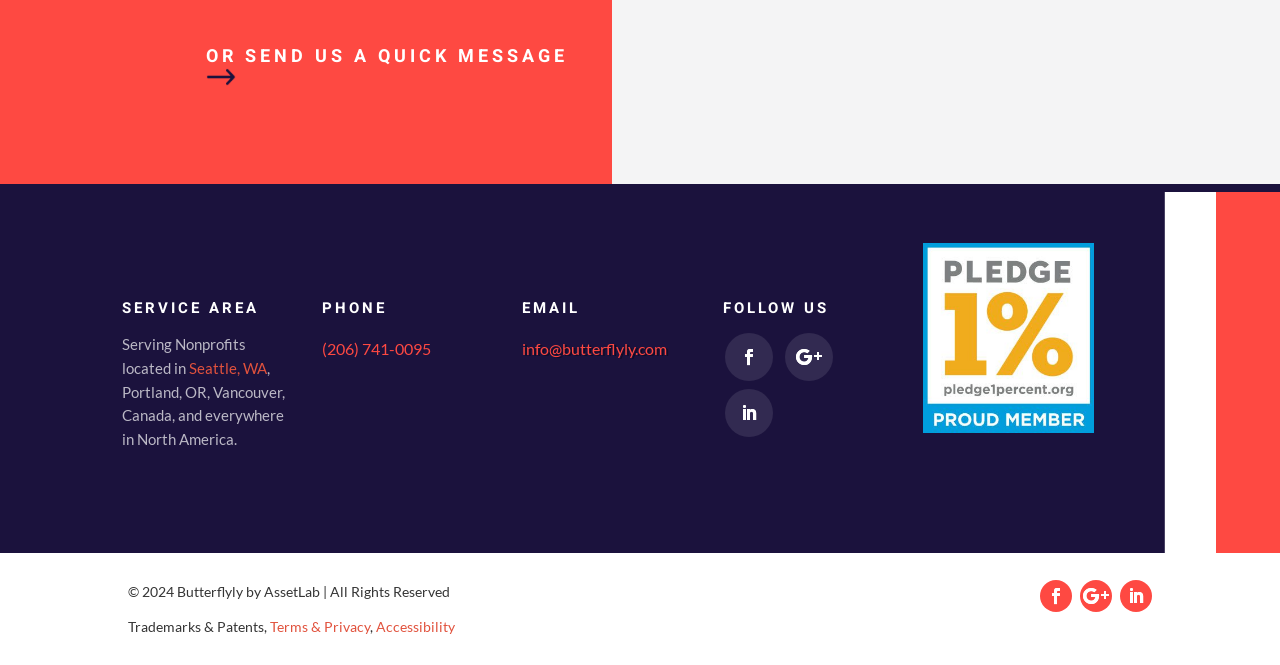Specify the bounding box coordinates of the area to click in order to execute this command: 'View phone number'. The coordinates should consist of four float numbers ranging from 0 to 1, and should be formatted as [left, top, right, bottom].

[0.252, 0.51, 0.337, 0.538]